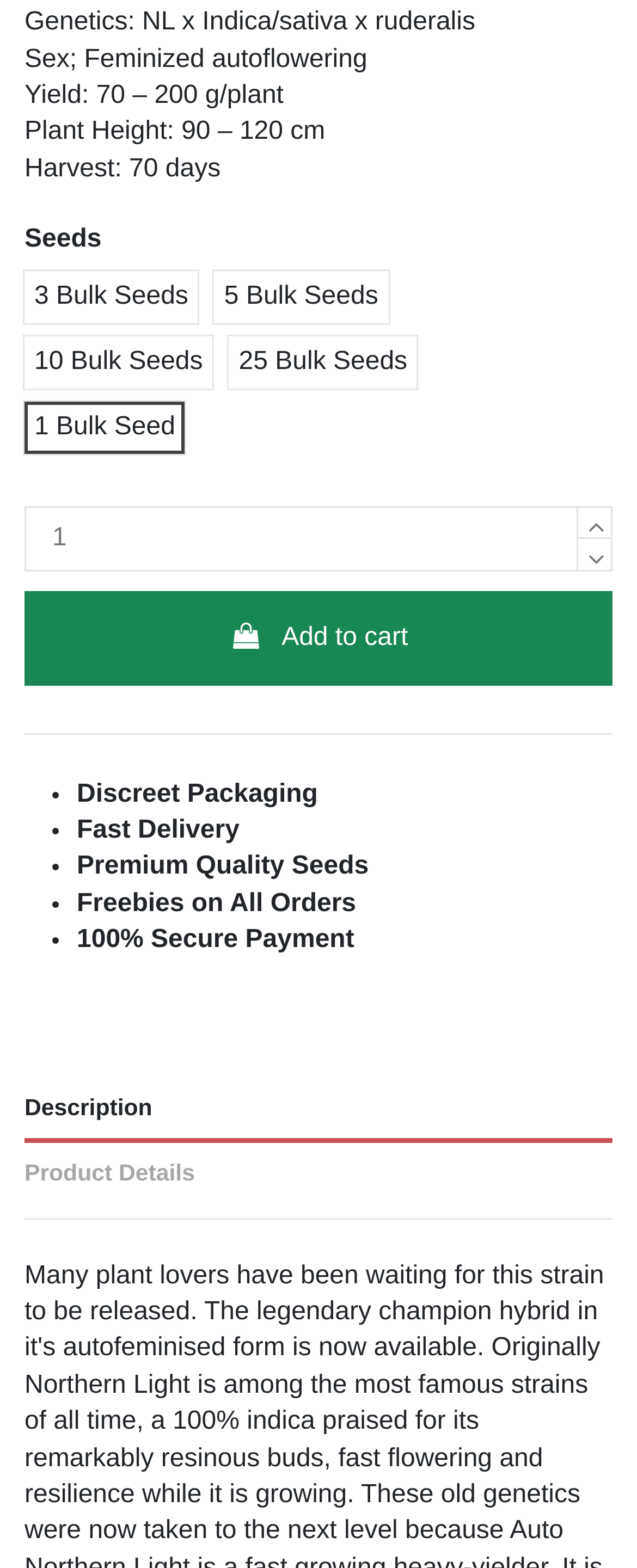What is the benefit of discreet packaging?
Please provide a detailed and comprehensive answer to the question.

I found the mention of 'Discreet Packaging' in the list of benefits, but the webpage does not specify what this benefit entails.